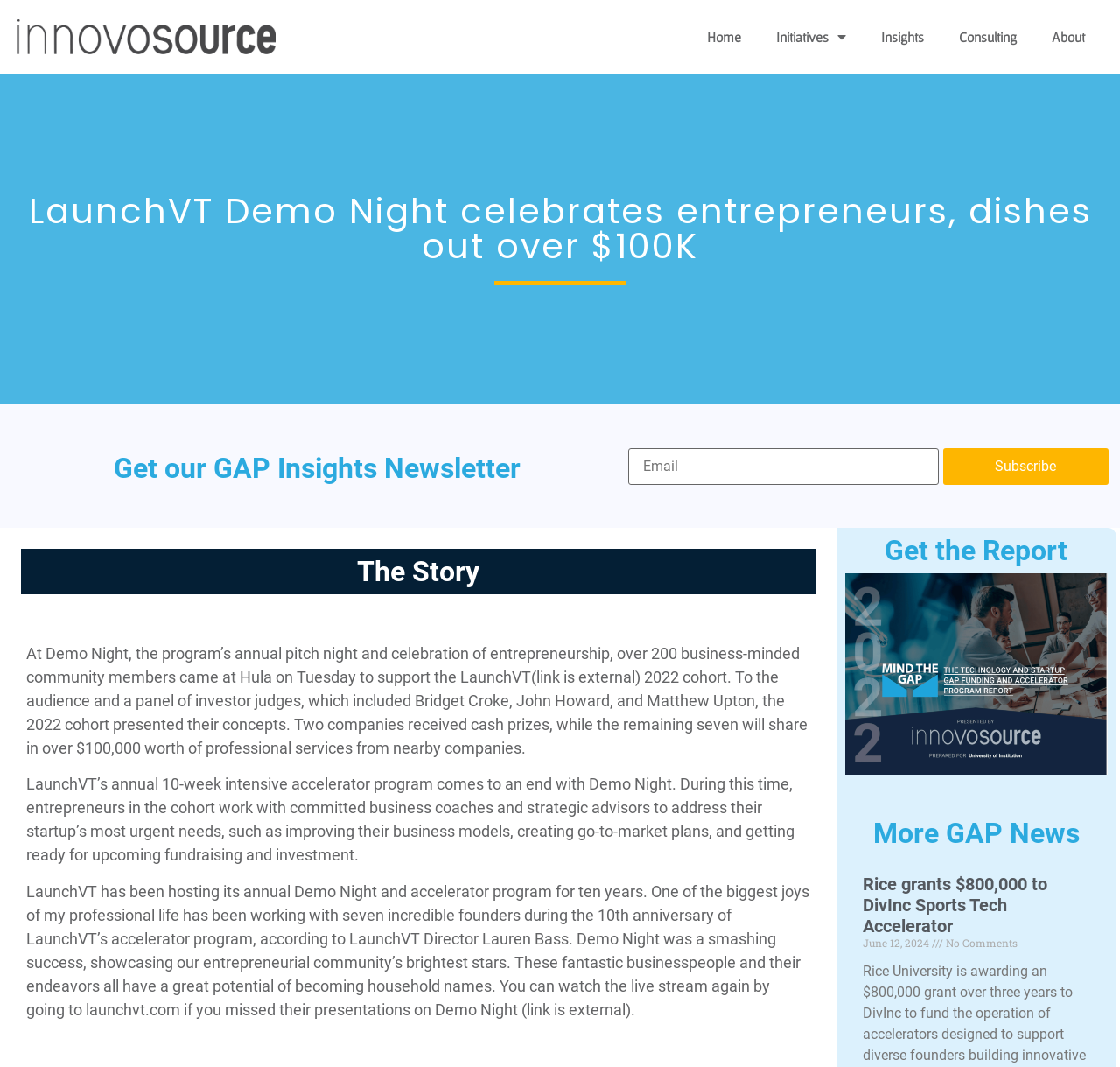Identify the bounding box coordinates for the element that needs to be clicked to fulfill this instruction: "Read the article 'Rice grants $800,000 to DivInc Sports Tech Accelerator'". Provide the coordinates in the format of four float numbers between 0 and 1: [left, top, right, bottom].

[0.77, 0.818, 0.935, 0.878]